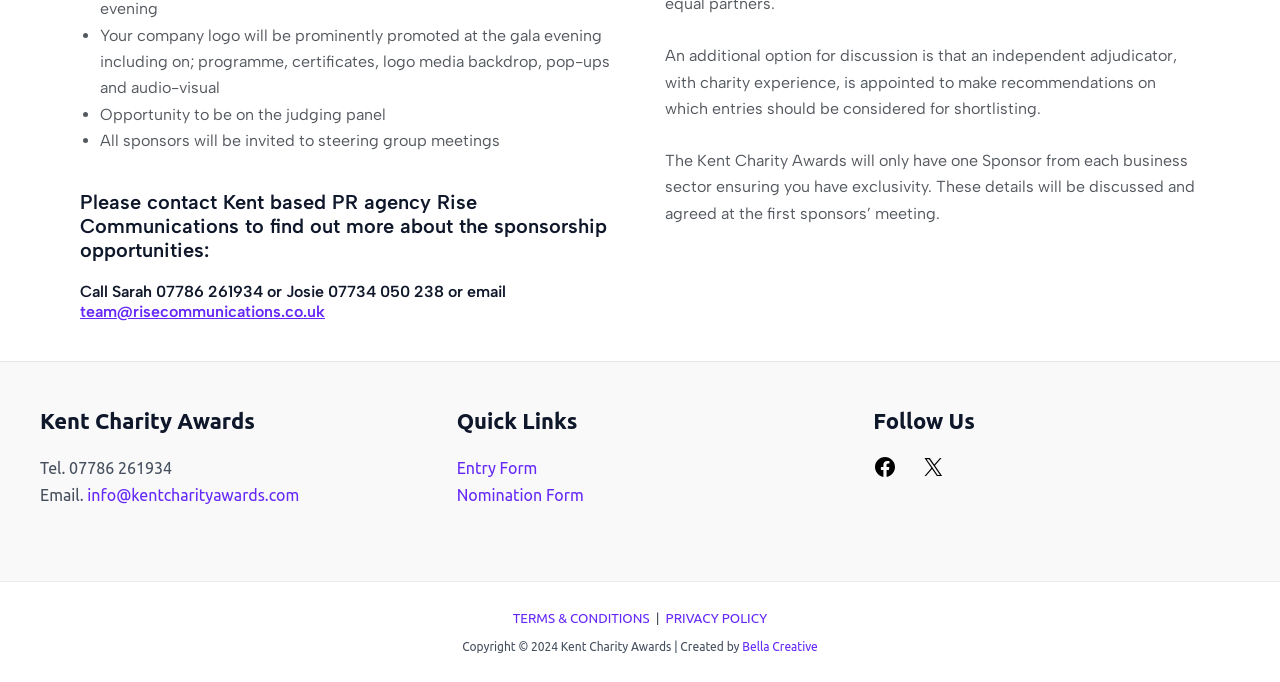Using the provided element description "Bella Creative", determine the bounding box coordinates of the UI element.

[0.58, 0.939, 0.639, 0.958]